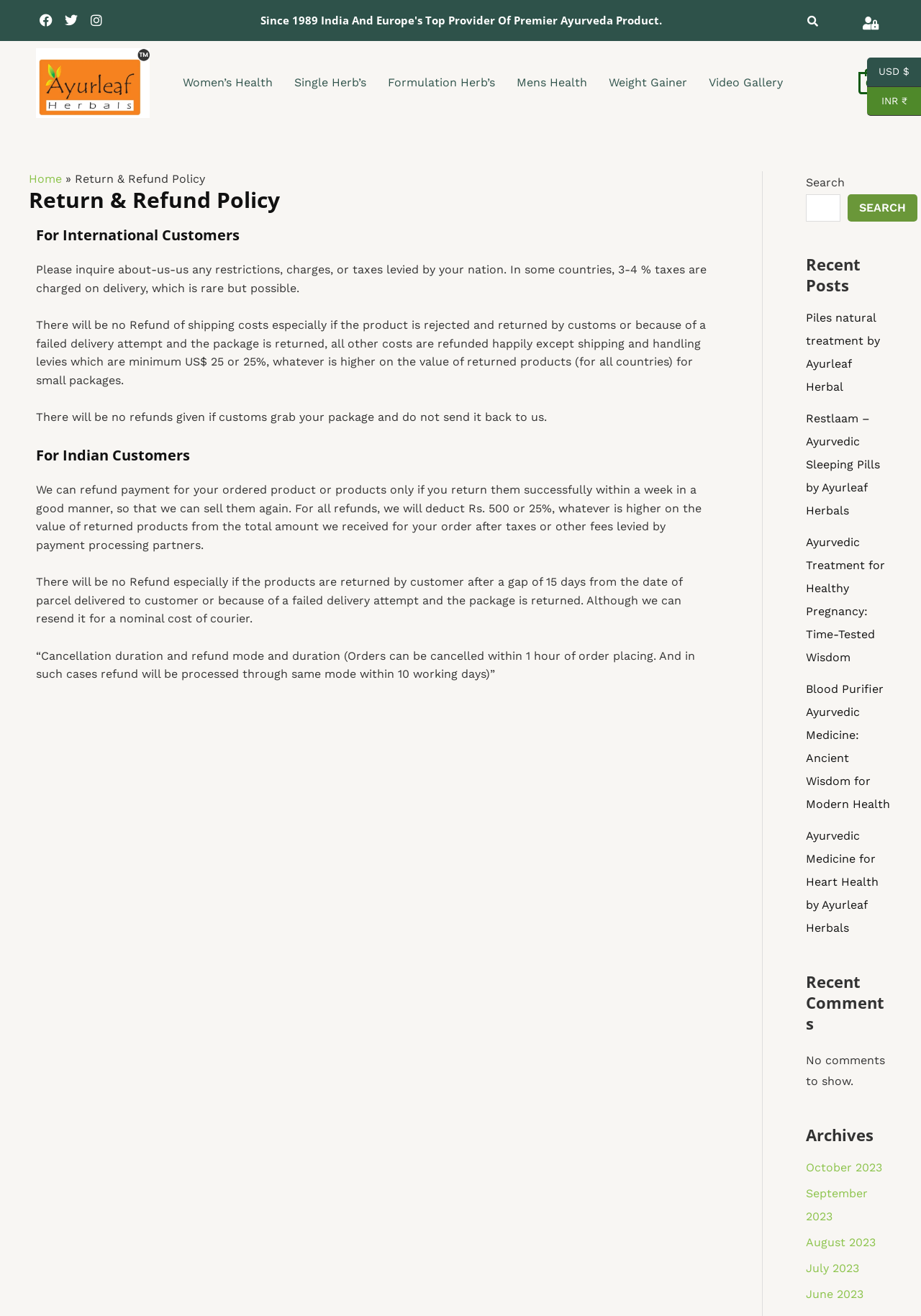Please provide a detailed answer to the question below based on the screenshot: 
What is the company's name?

The company's name is mentioned in the heading 'Return & Refund Policy - Ayurleaf Herbals' at the top of the webpage, indicating that the webpage is related to the return and refund policy of Ayurleaf Herbals.